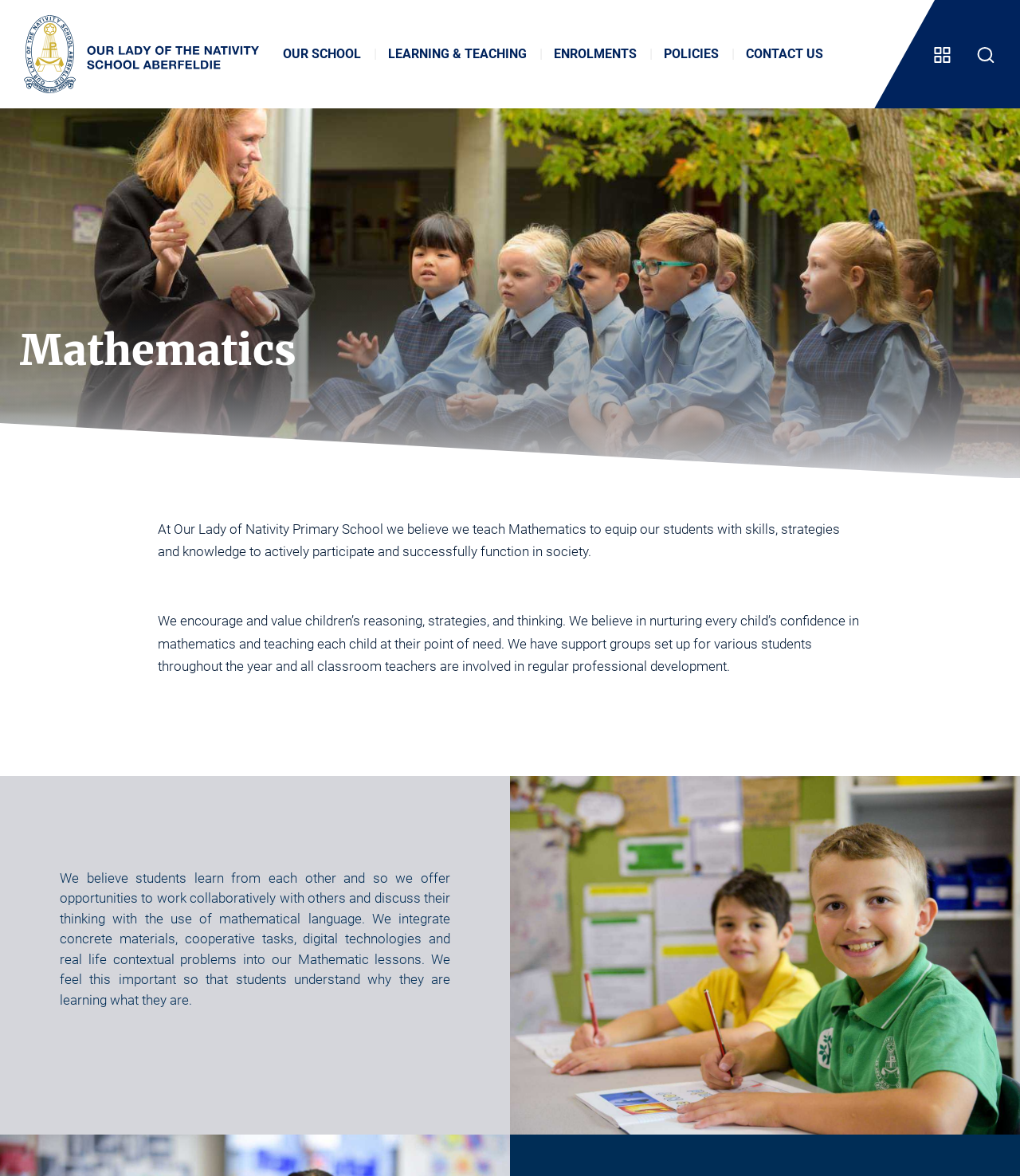What is the purpose of setting up support groups for students in mathematics?
Using the details shown in the screenshot, provide a comprehensive answer to the question.

I found the answer in the StaticText element with the text 'We believe in nurturing every child’s confidence in mathematics and teaching each child at their point of need. We have support groups set up for various students throughout the year...' This suggests that the purpose of setting up support groups for students in mathematics is to nurture every child's confidence.